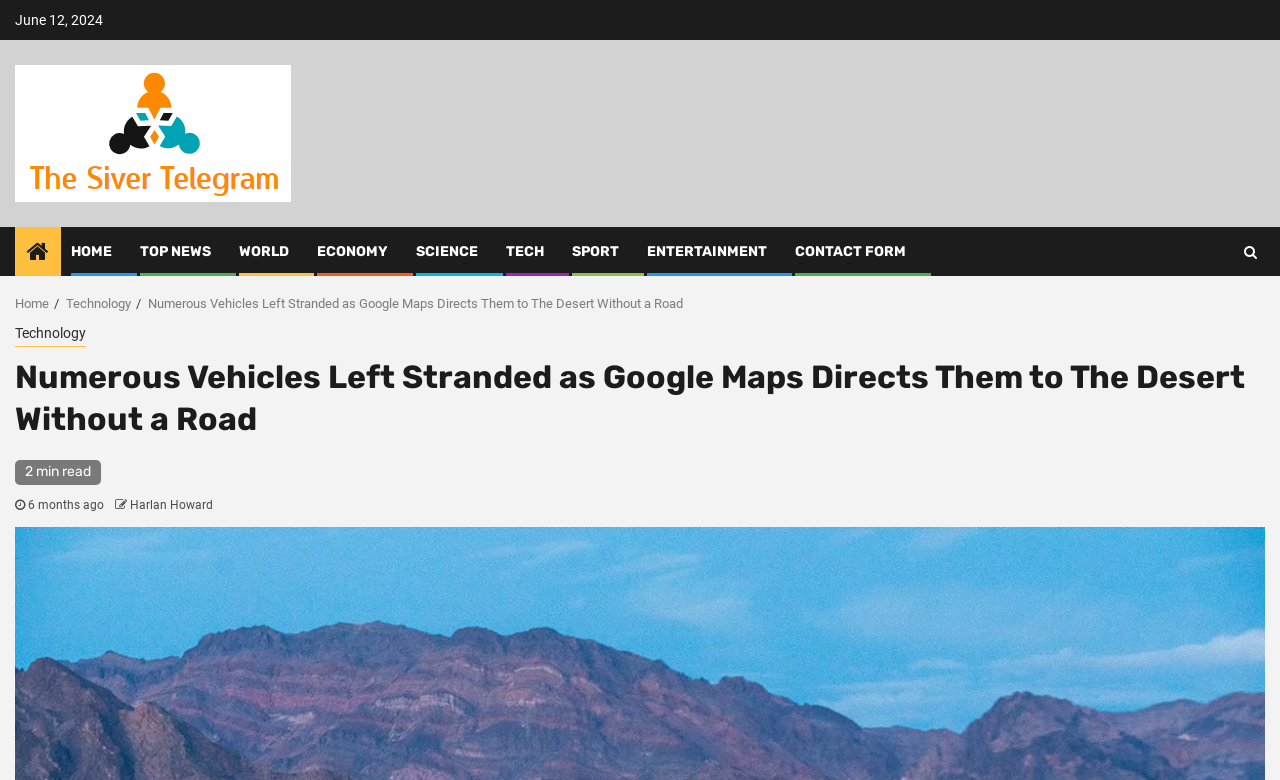Identify the bounding box coordinates of the clickable section necessary to follow the following instruction: "contact us". The coordinates should be presented as four float numbers from 0 to 1, i.e., [left, top, right, bottom].

[0.621, 0.312, 0.708, 0.333]